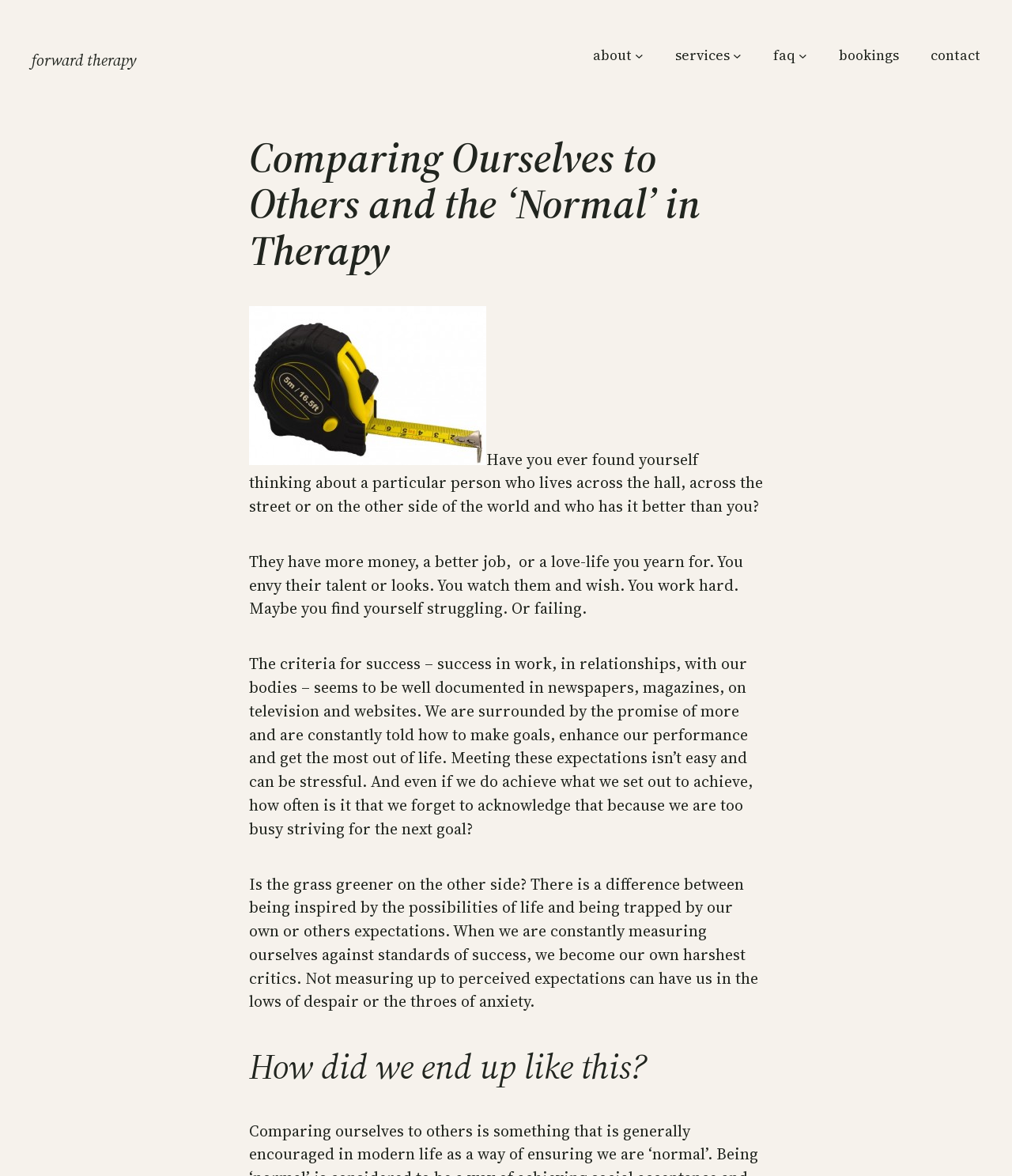Based on the element description alt="tompar", identify the bounding box of the UI element in the given webpage screenshot. The coordinates should be in the format (top-left x, top-left y, bottom-right x, bottom-right y) and must be between 0 and 1.

None